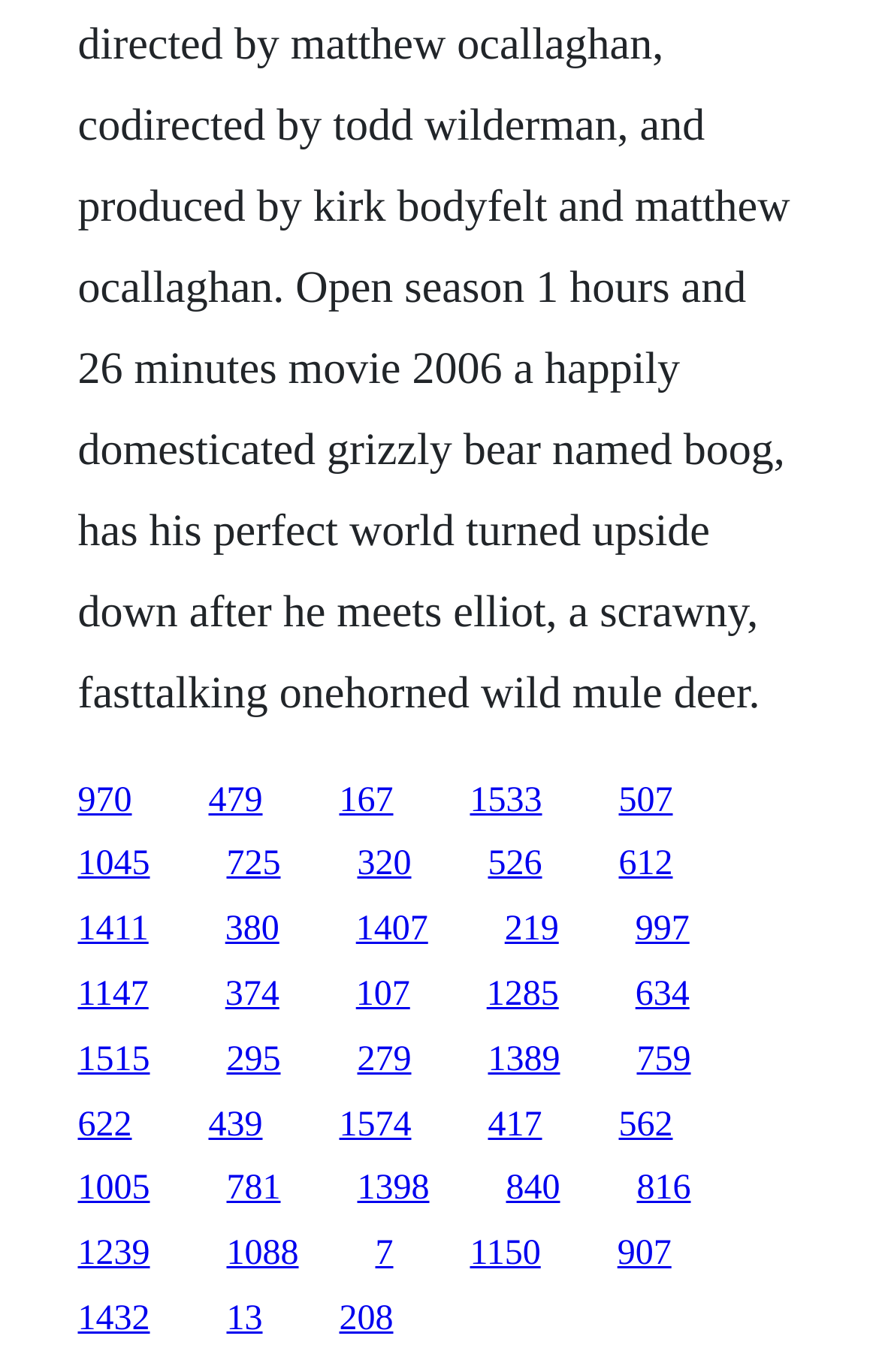Answer the question in one word or a short phrase:
What is the link located at the bottom-right corner of the webpage?

208